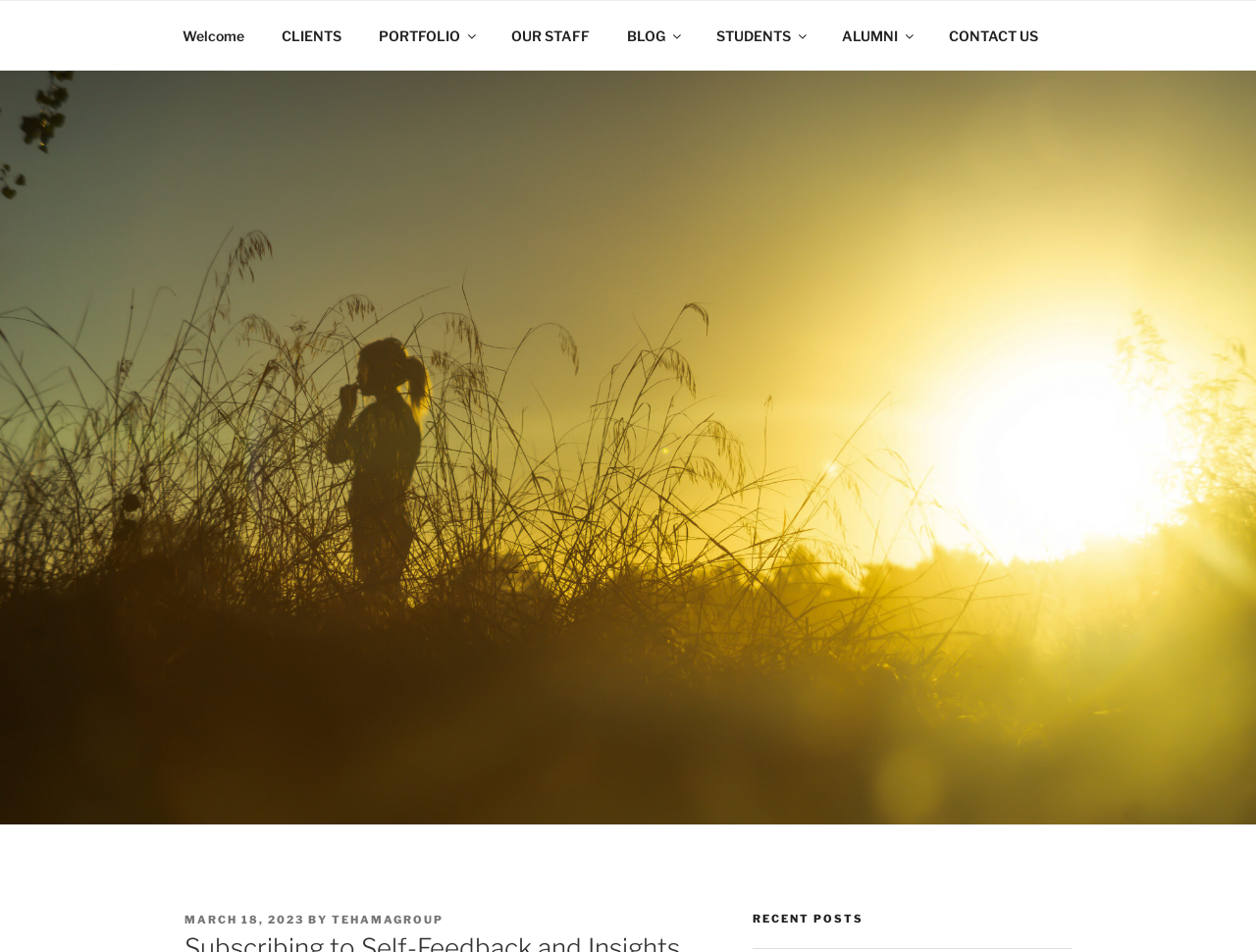Pinpoint the bounding box coordinates of the element you need to click to execute the following instruction: "Click the 'Home' link". The bounding box should be represented by four float numbers between 0 and 1, in the format [left, top, right, bottom].

None